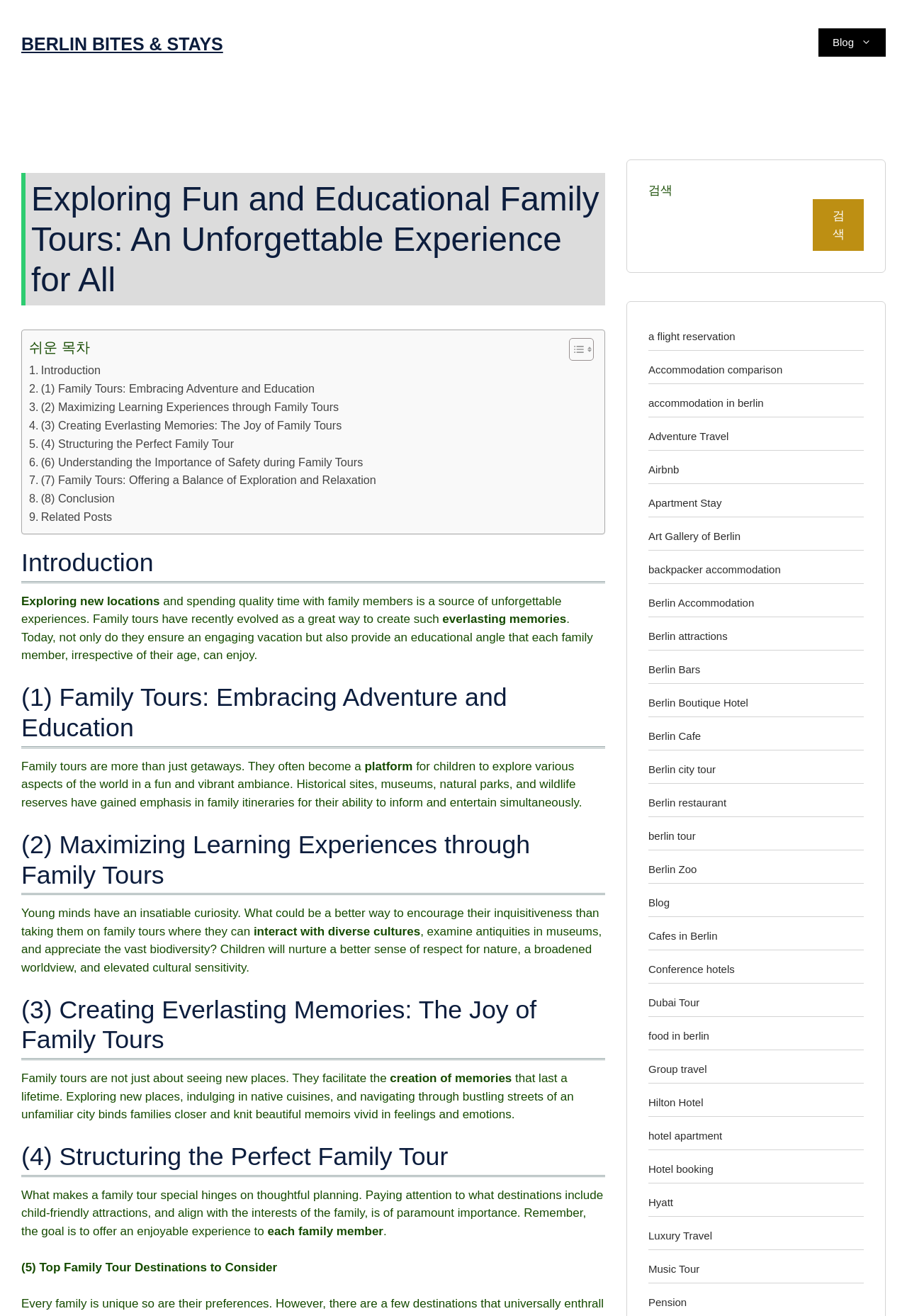What is the importance of planning in family tours?
Can you provide a detailed and comprehensive answer to the question?

The webpage emphasizes the importance of thoughtful planning in family tours, stating that paying attention to what destinations include child-friendly attractions and align with the interests of the family is of paramount importance, with the goal of offering an enjoyable experience to each family member.